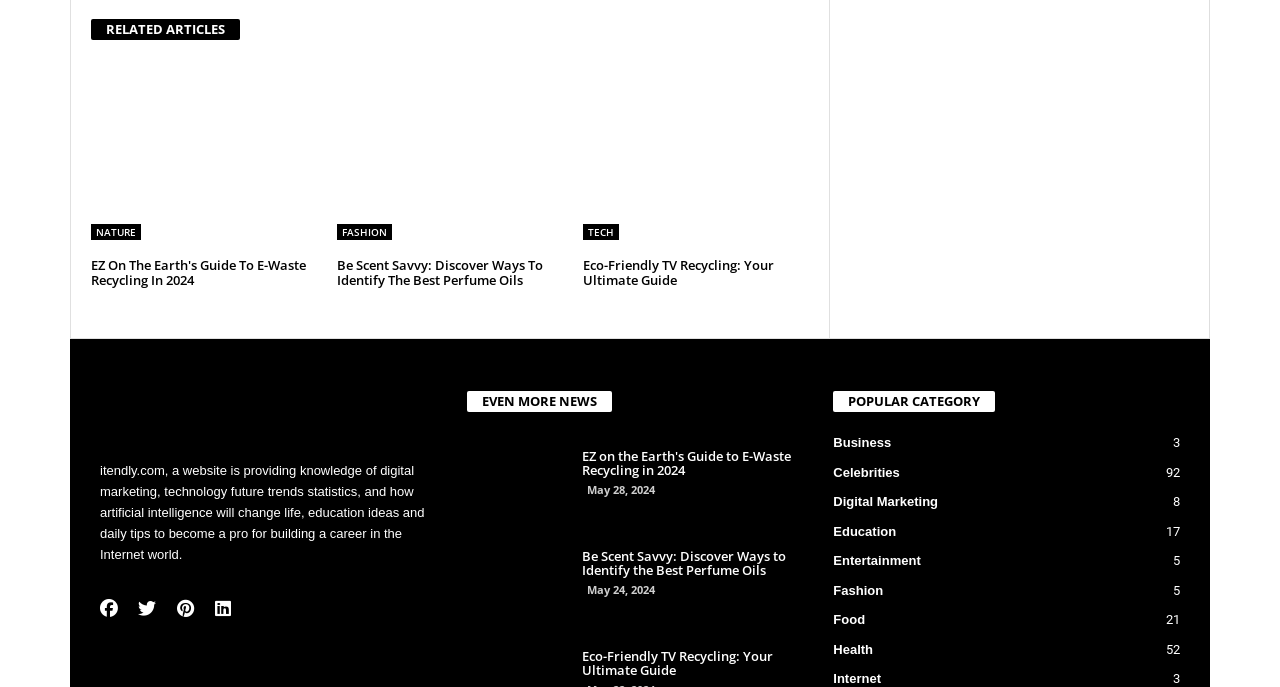Determine the bounding box coordinates of the region that needs to be clicked to achieve the task: "Click on CONTACT US".

None